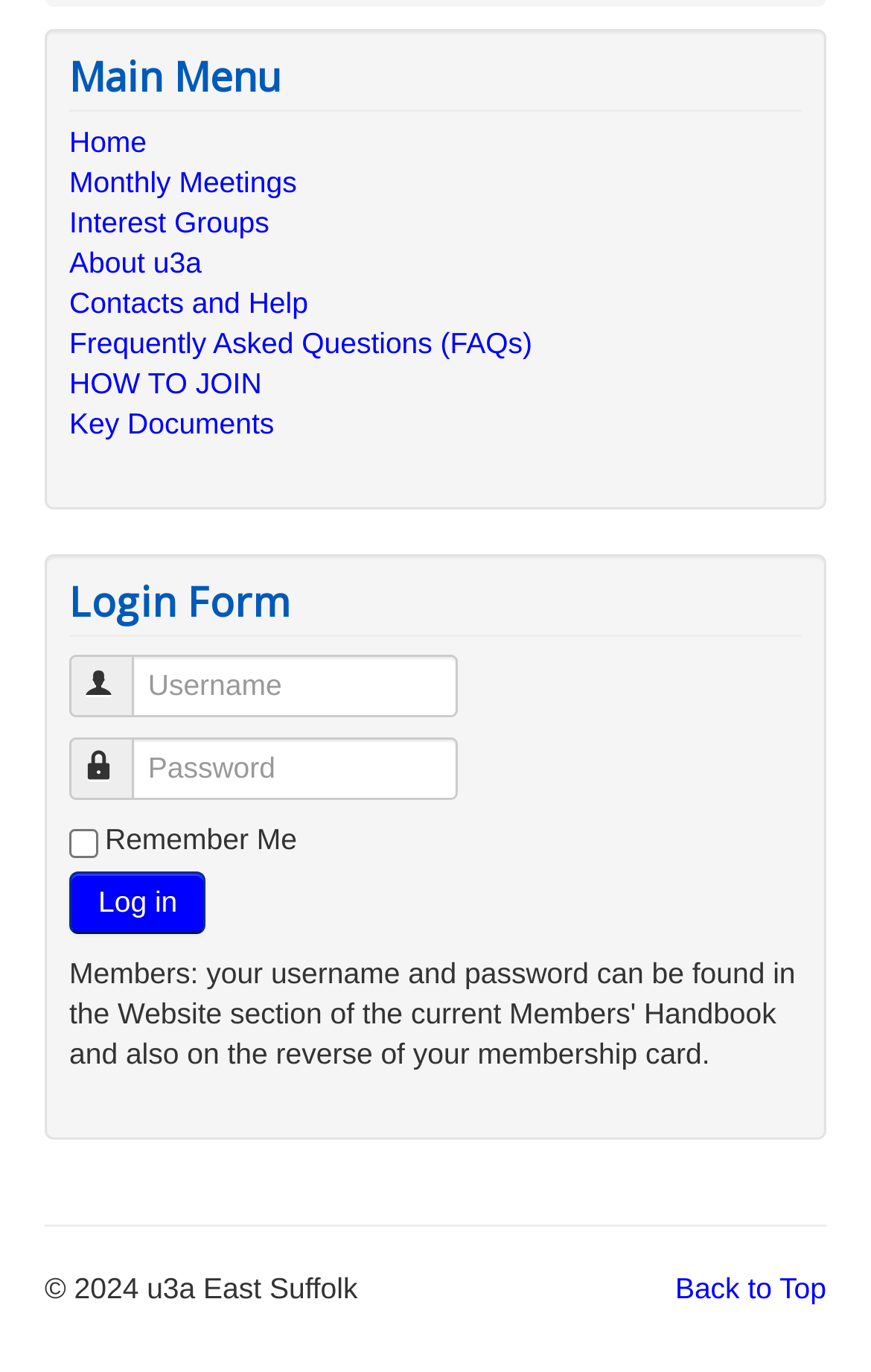Give a one-word or short phrase answer to this question: 
How many elements are in the footer section?

3